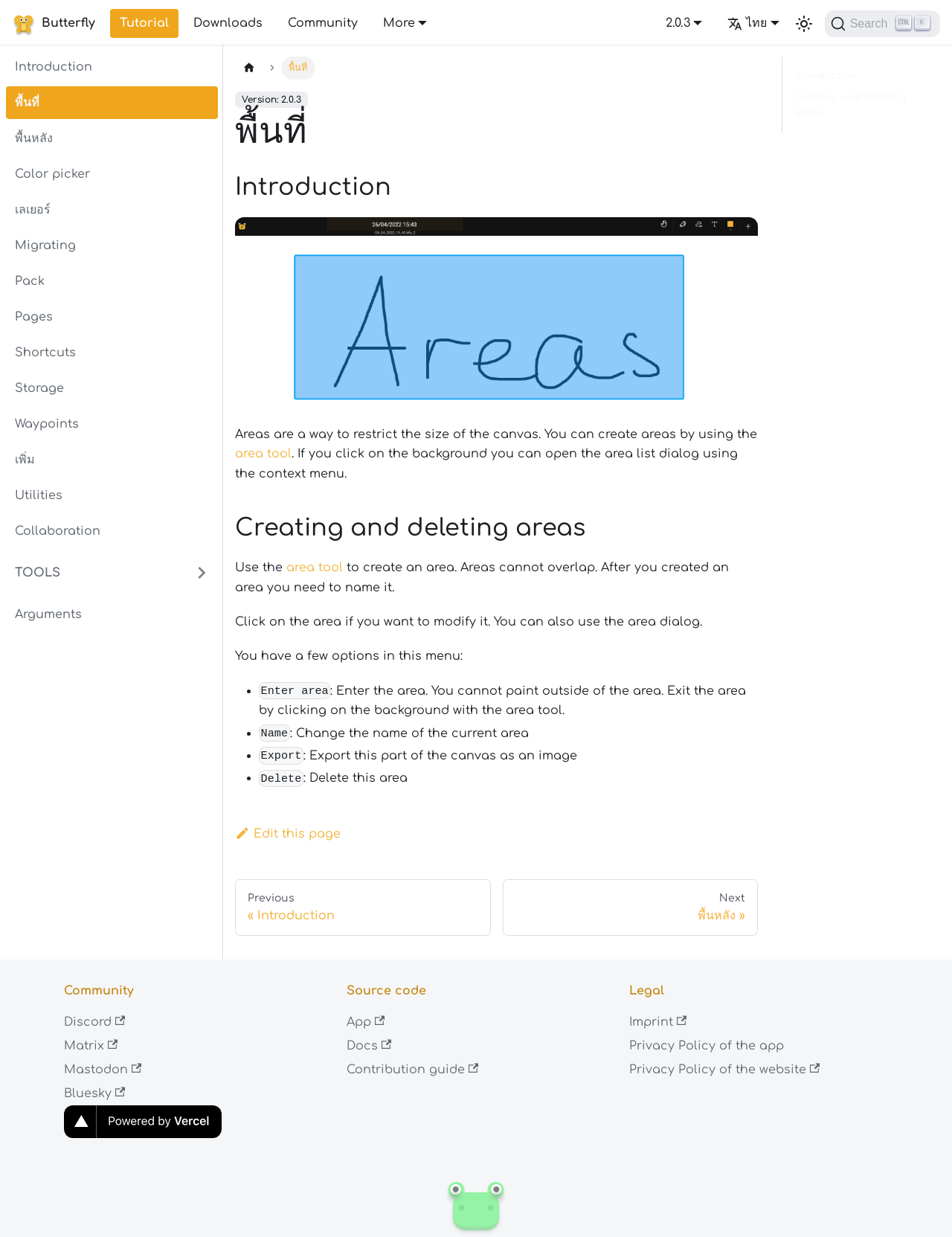Based on the element description aria-label="Home page", identify the bounding box coordinates for the UI element. The coordinates should be in the format (top-left x, top-left y, bottom-right x, bottom-right y) and within the 0 to 1 range.

[0.247, 0.046, 0.277, 0.065]